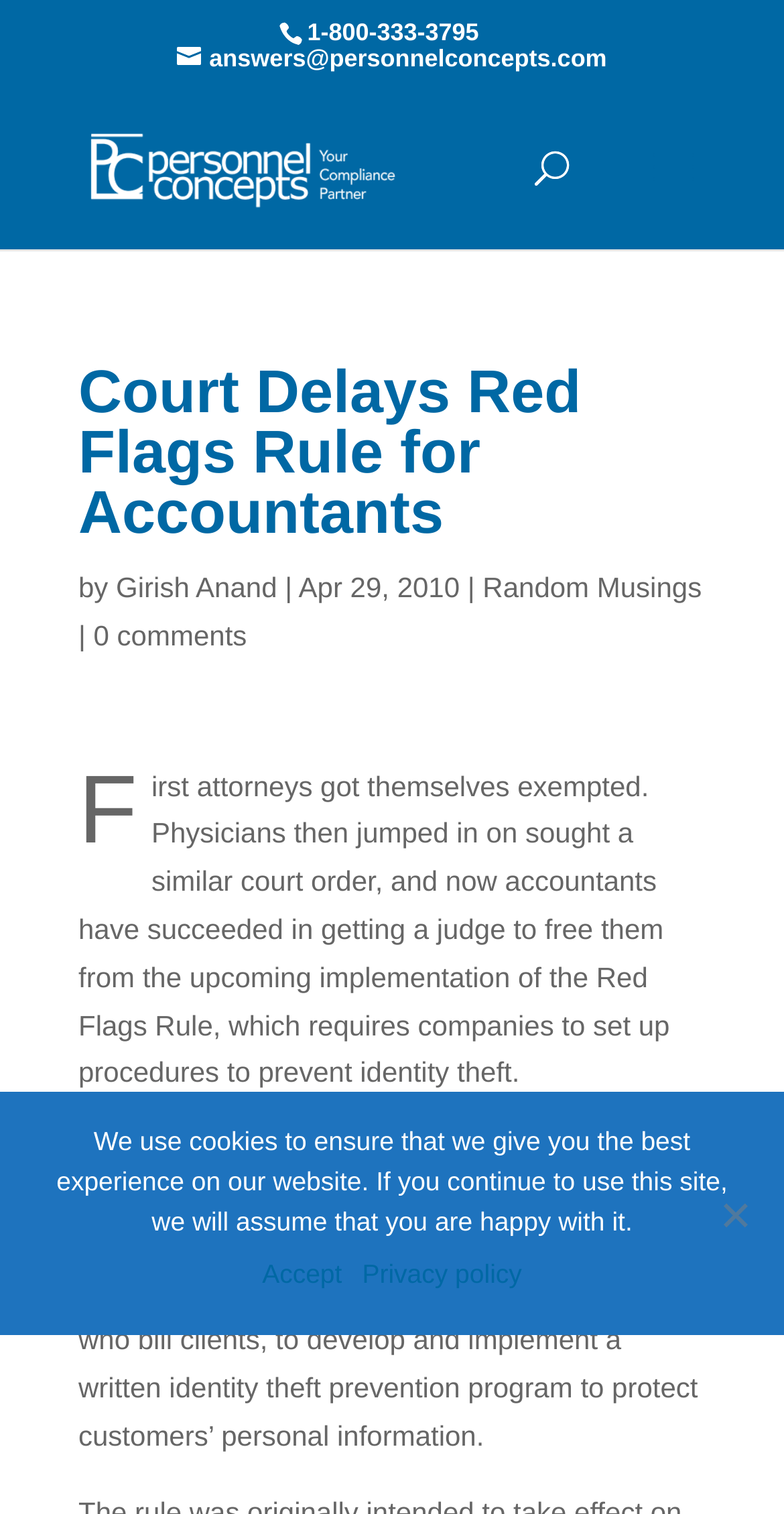Identify and generate the primary title of the webpage.

Court Delays Red Flags Rule for Accountants